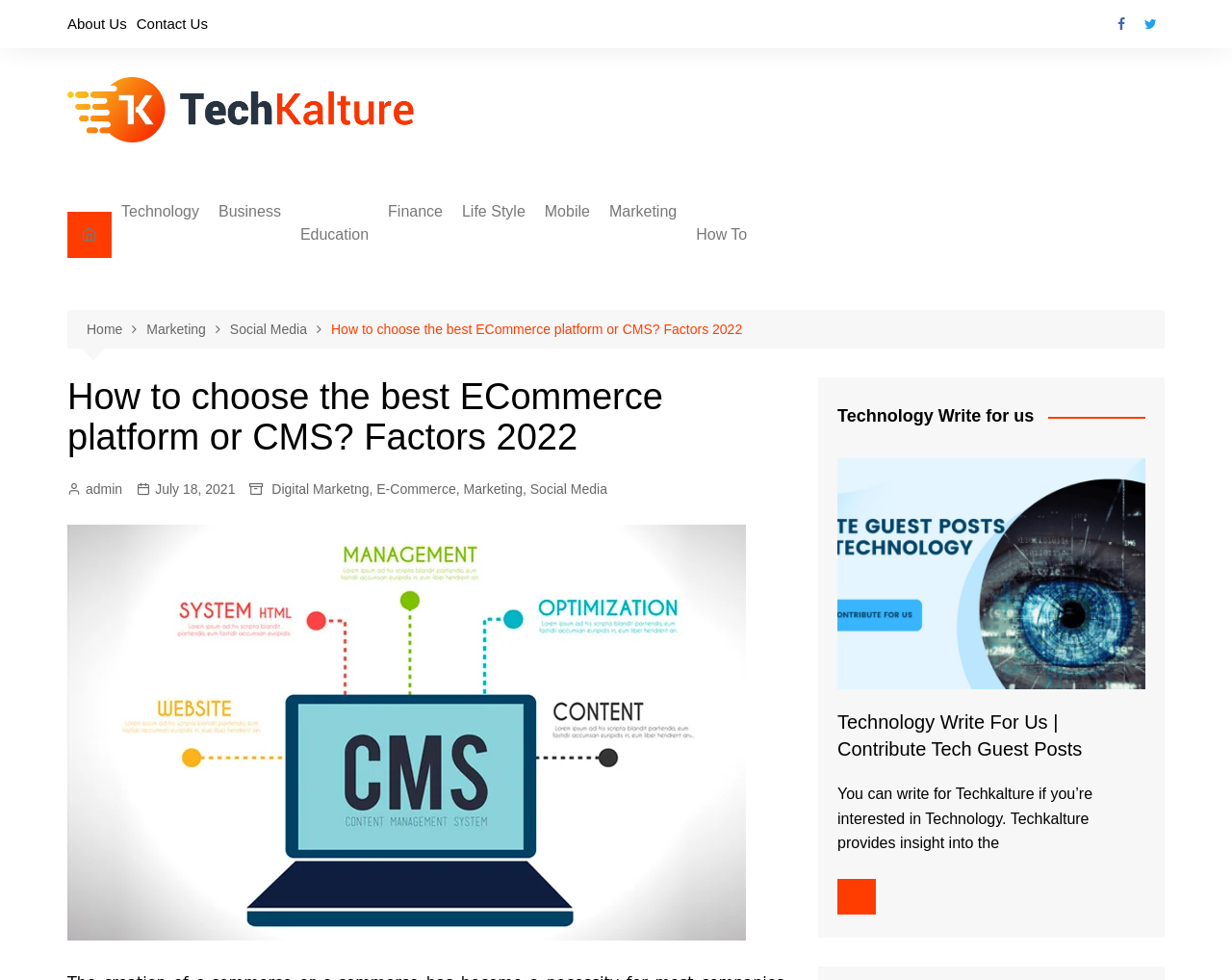Can you show the bounding box coordinates of the region to click on to complete the task described in the instruction: "Click on Write for us"?

[0.68, 0.468, 0.93, 0.703]